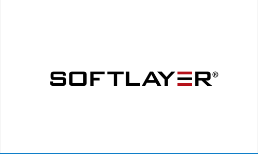What is the typography style of the logo? Based on the screenshot, please respond with a single word or phrase.

Bold, stylized